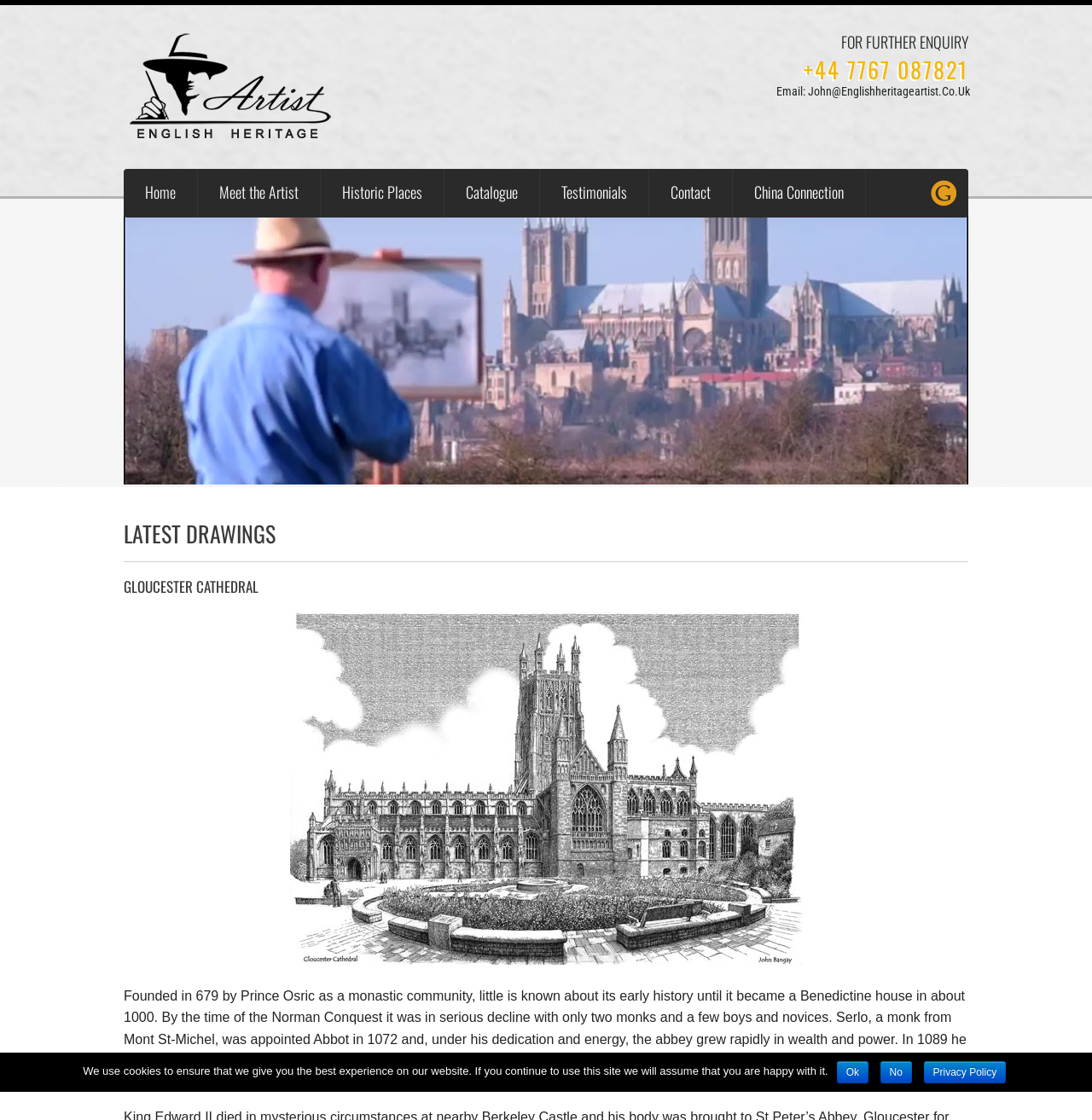Based on the image, please elaborate on the answer to the following question:
What is the name of the artist?

The name of the artist can be inferred from the meta description 'Latest Drawings | John Bangay' and the email address 'John@Englishheritageartist.Co.Uk'.